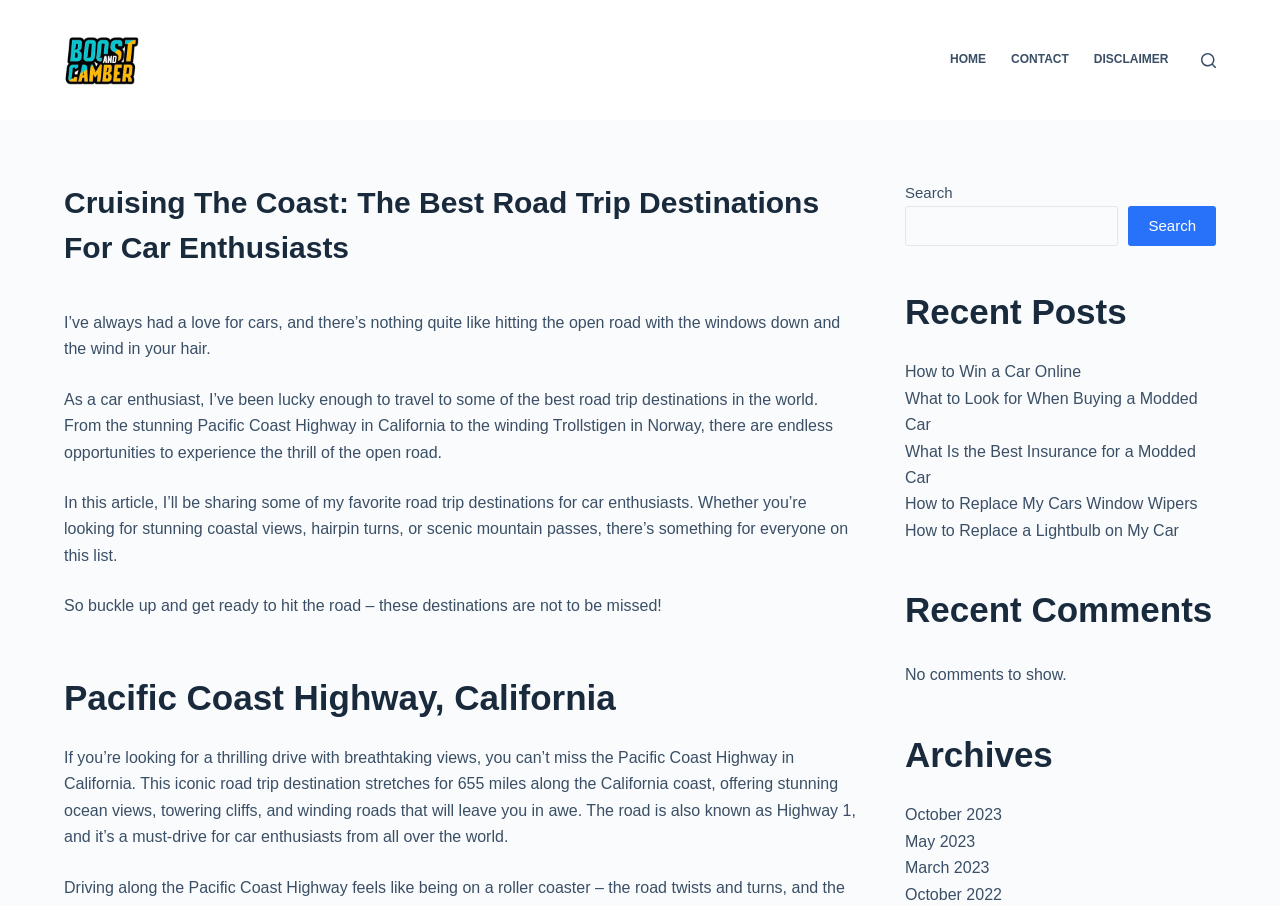Please provide a detailed answer to the question below by examining the image:
What is the name of the website?

I determined the answer by looking at the link element with the text 'Boost and Camber' which is likely to be the website's name.